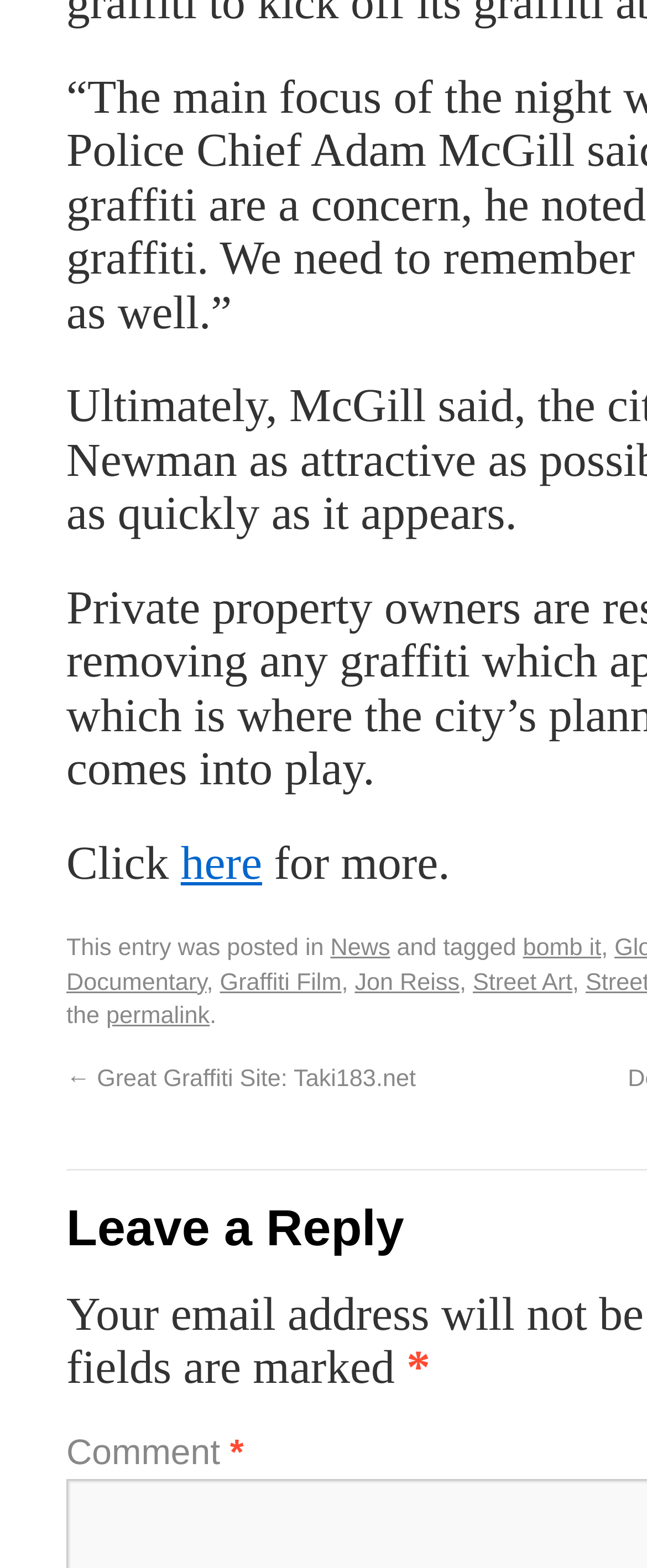Determine the bounding box coordinates of the region that needs to be clicked to achieve the task: "View news".

[0.511, 0.597, 0.603, 0.614]